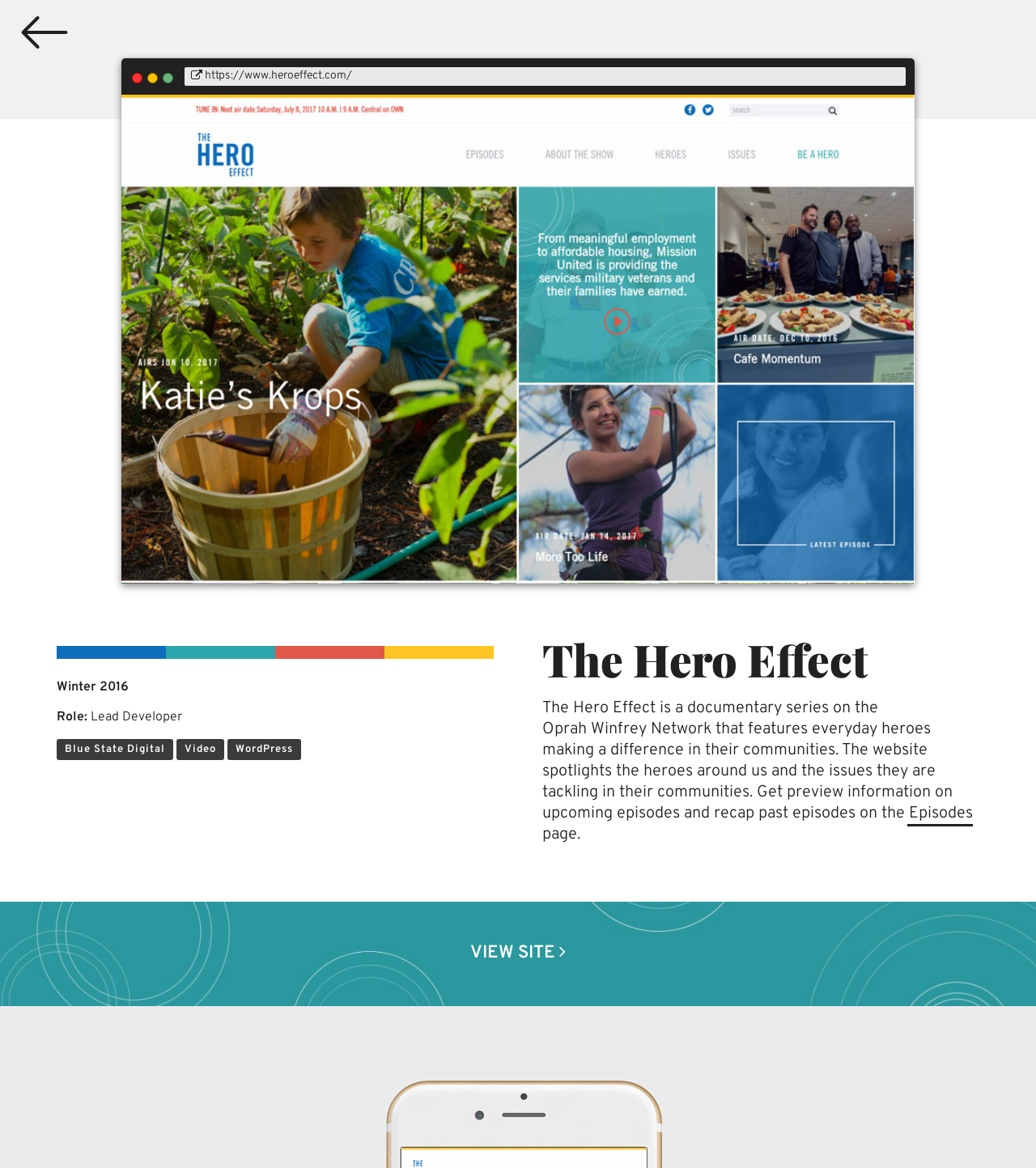What is the purpose of the website?
Please answer the question as detailed as possible based on the image.

The purpose of the website can be inferred from the static text element that describes the website as 'spotlighting the heroes around us and the issues they are tackling in their communities'.